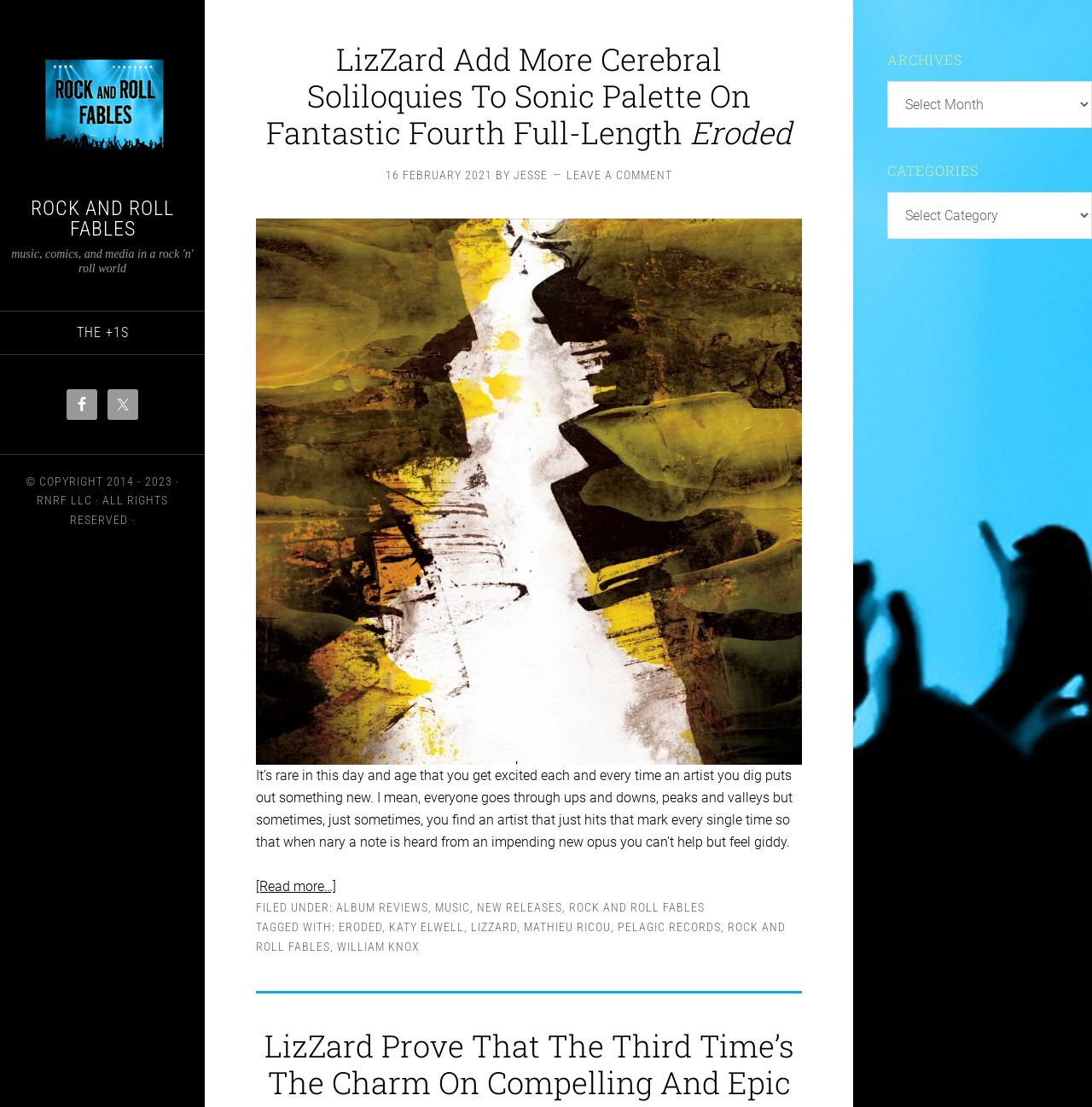Please answer the following question using a single word or phrase: 
What is the category of the article?

ALBUM REVIEWS